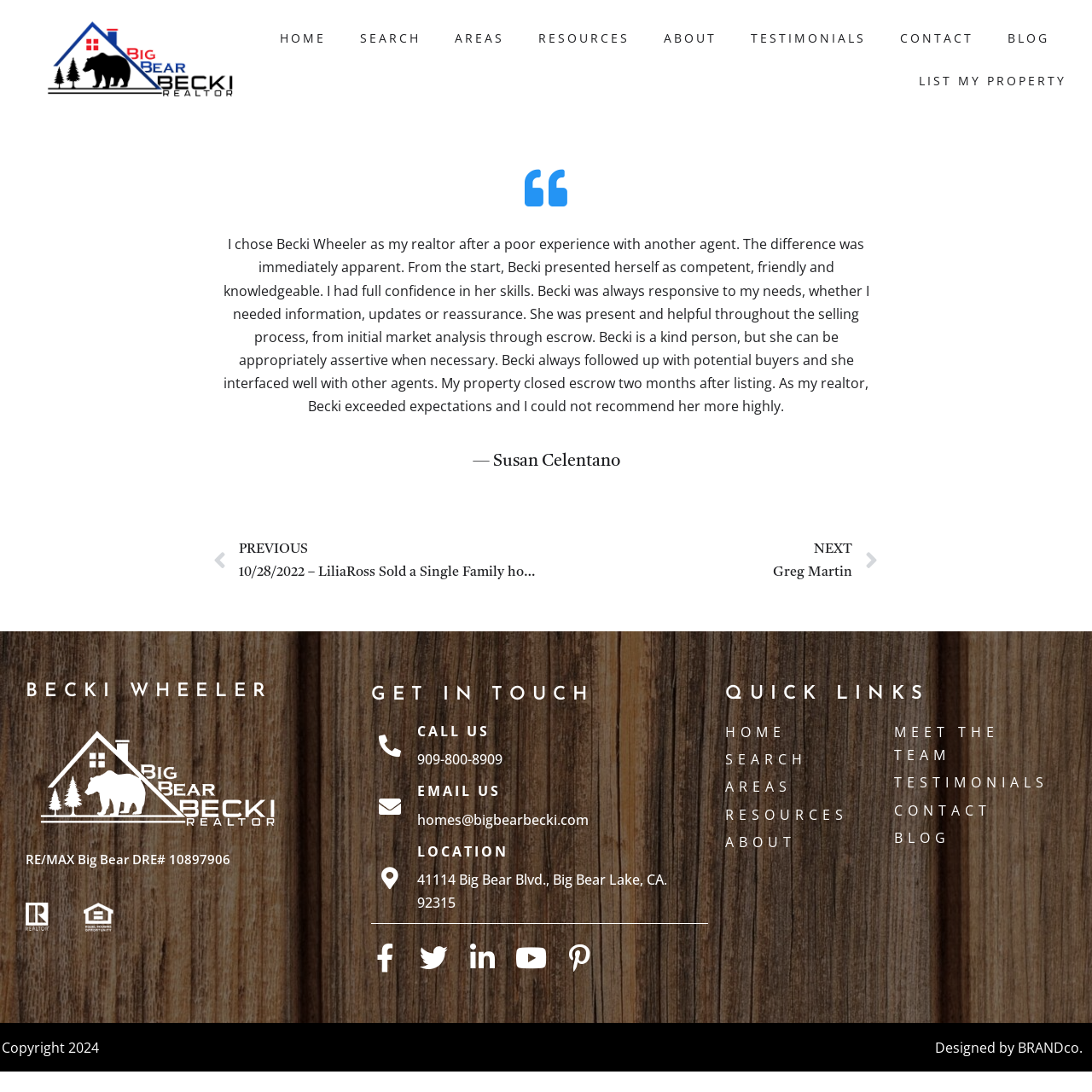Locate the bounding box coordinates of the area where you should click to accomplish the instruction: "Visit Becki Wheeler's Facebook page".

[0.34, 0.864, 0.365, 0.89]